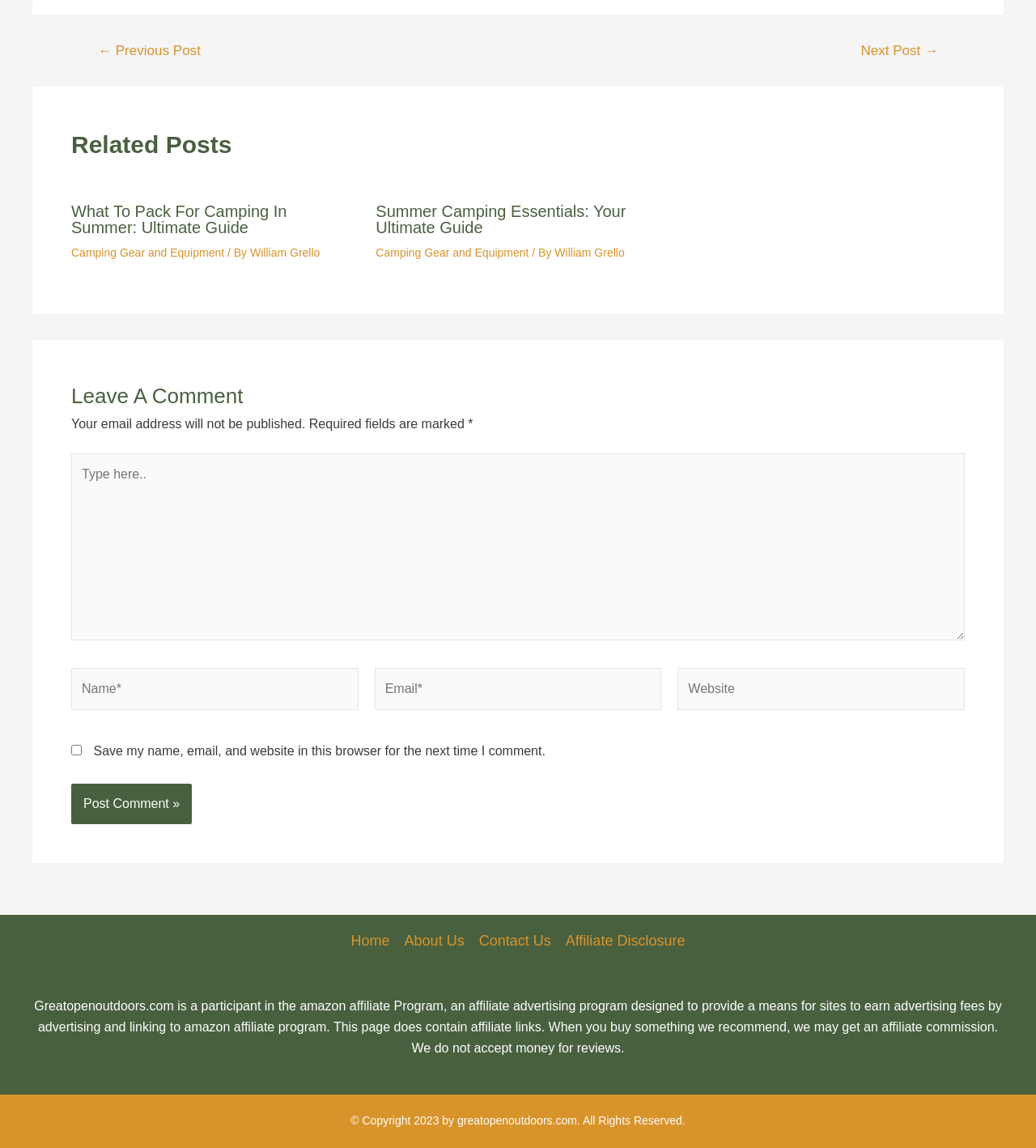Predict the bounding box coordinates of the area that should be clicked to accomplish the following instruction: "Visit the main university website". The bounding box coordinates should consist of four float numbers between 0 and 1, i.e., [left, top, right, bottom].

None